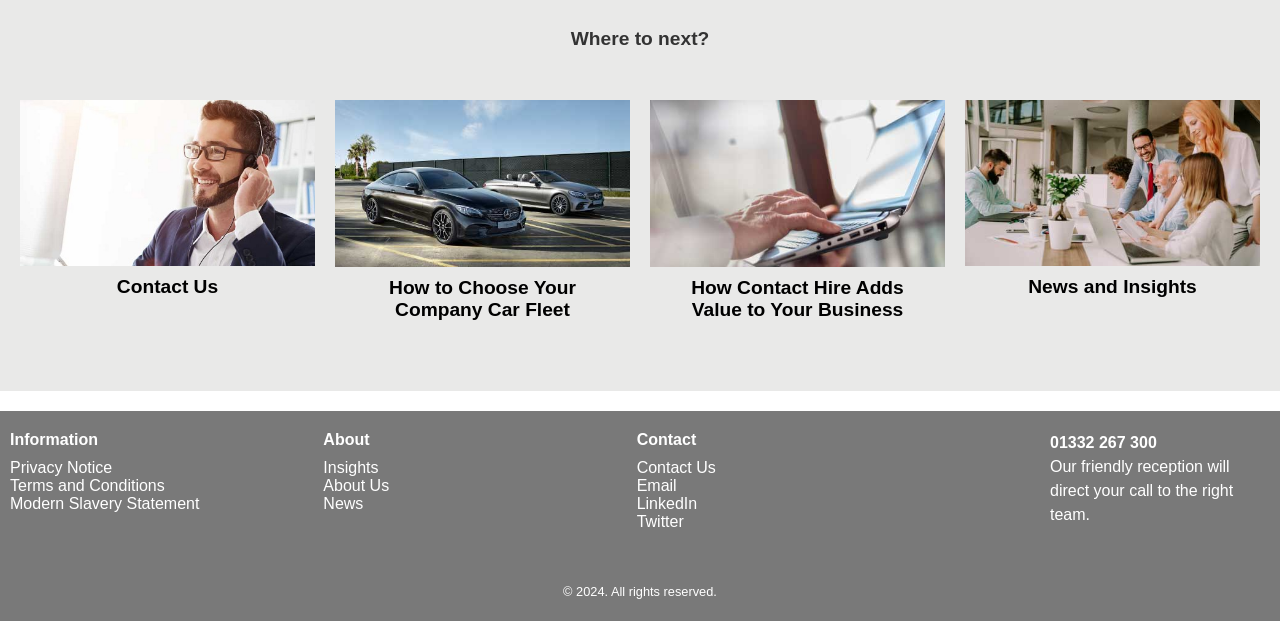Locate the bounding box of the UI element with the following description: "Privacy Notice".

[0.008, 0.738, 0.088, 0.766]